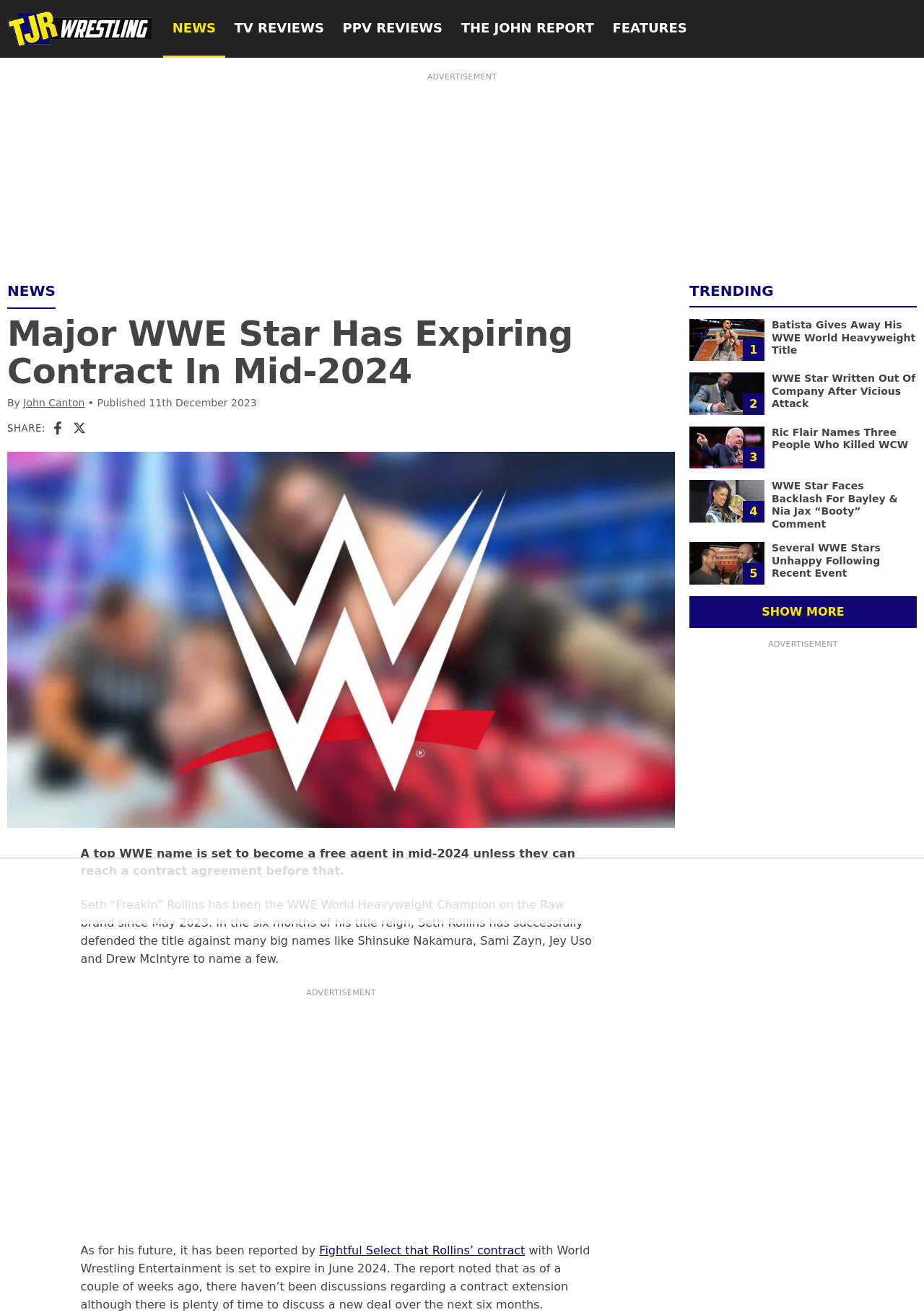What is the topic of the trending story with the image of Batista?
Using the details from the image, give an elaborate explanation to answer the question.

I found the answer by looking at the trending stories section, where the image of Batista is accompanied by a heading that reads 'Batista Gives Away His WWE World Heavyweight Title'.